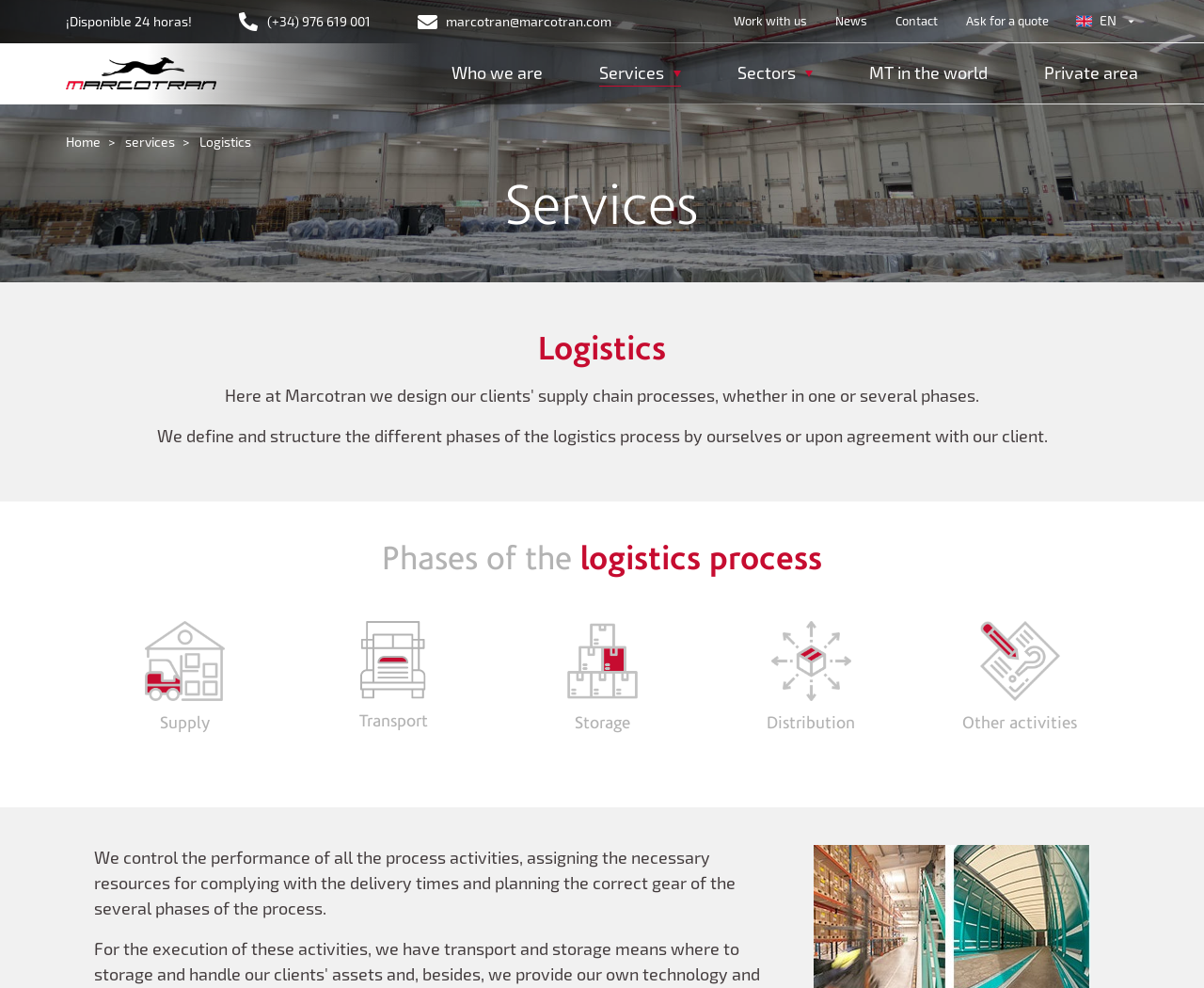Please determine the bounding box coordinates for the UI element described as: "es".

[0.894, 0.039, 0.926, 0.055]